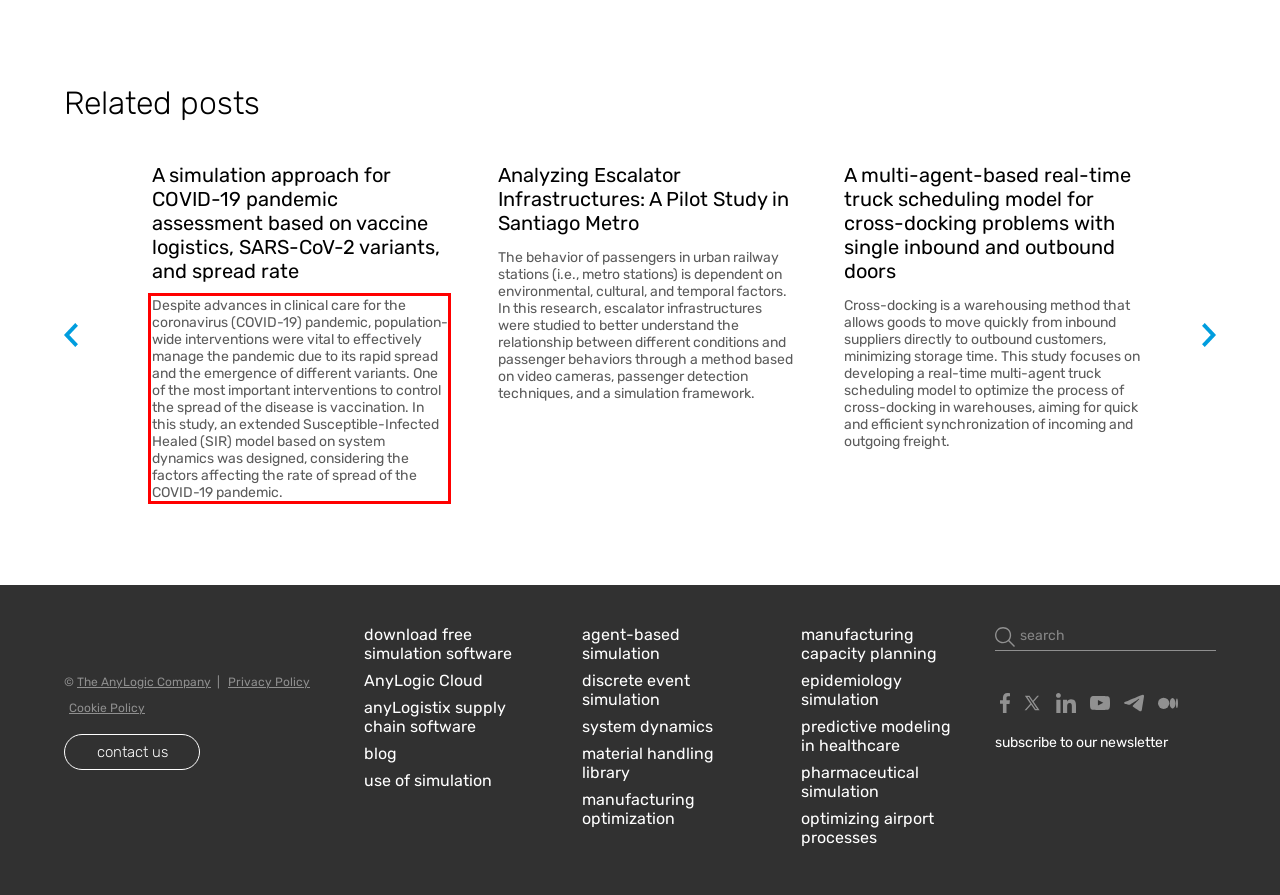By examining the provided screenshot of a webpage, recognize the text within the red bounding box and generate its text content.

Despite advances in clinical care for the coronavirus (COVID-19) pandemic, population-wide interventions were vital to effectively manage the pandemic due to its rapid spread and the emergence of different variants. One of the most important interventions to control the spread of the disease is vaccination. In this study, an extended Susceptible-Infected Healed (SIR) model based on system dynamics was designed, considering the factors affecting the rate of spread of the COVID-19 pandemic.